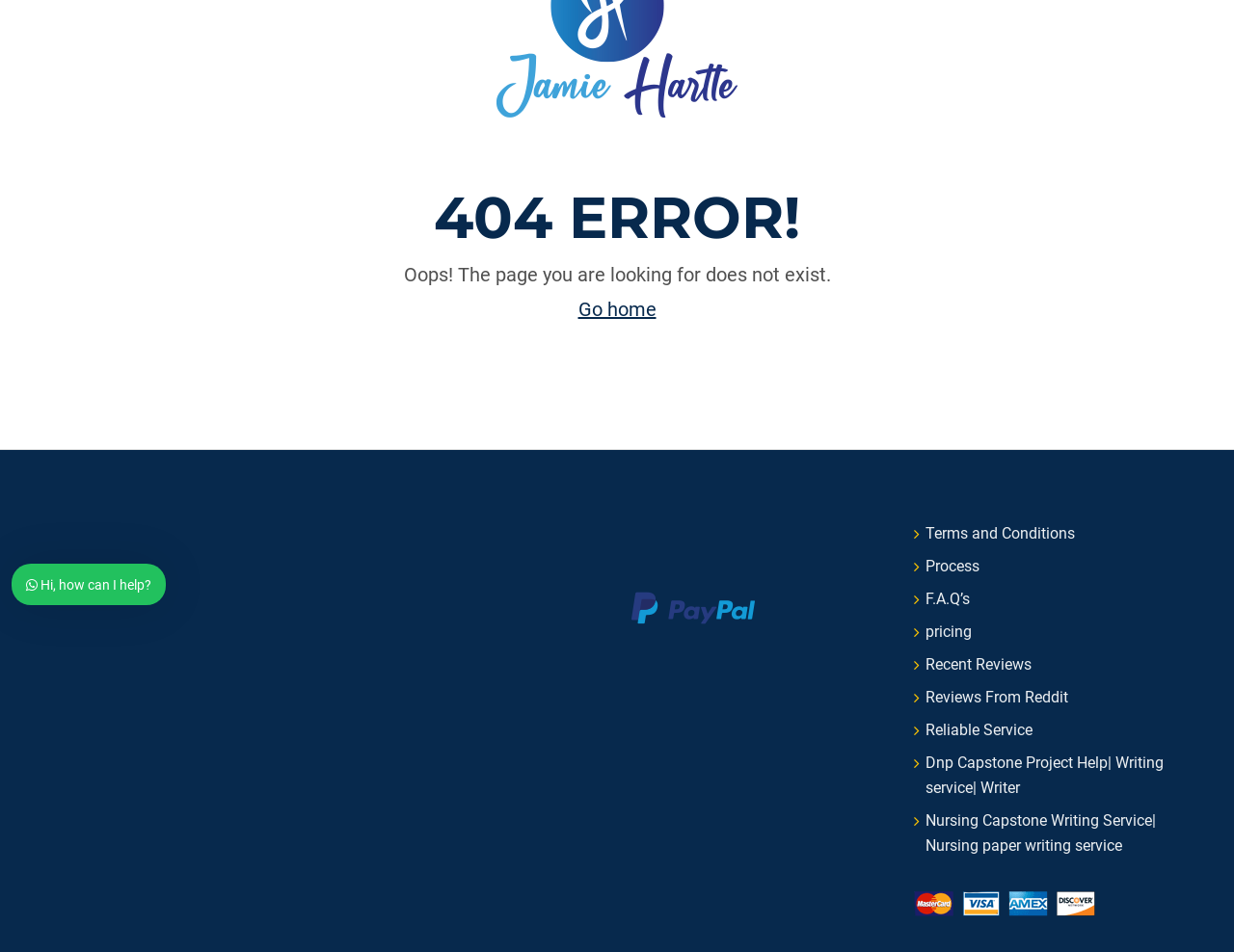Given the element description, predict the bounding box coordinates in the format (top-left x, top-left y, bottom-right x, bottom-right y), using floating point numbers between 0 and 1: Contact Us

None